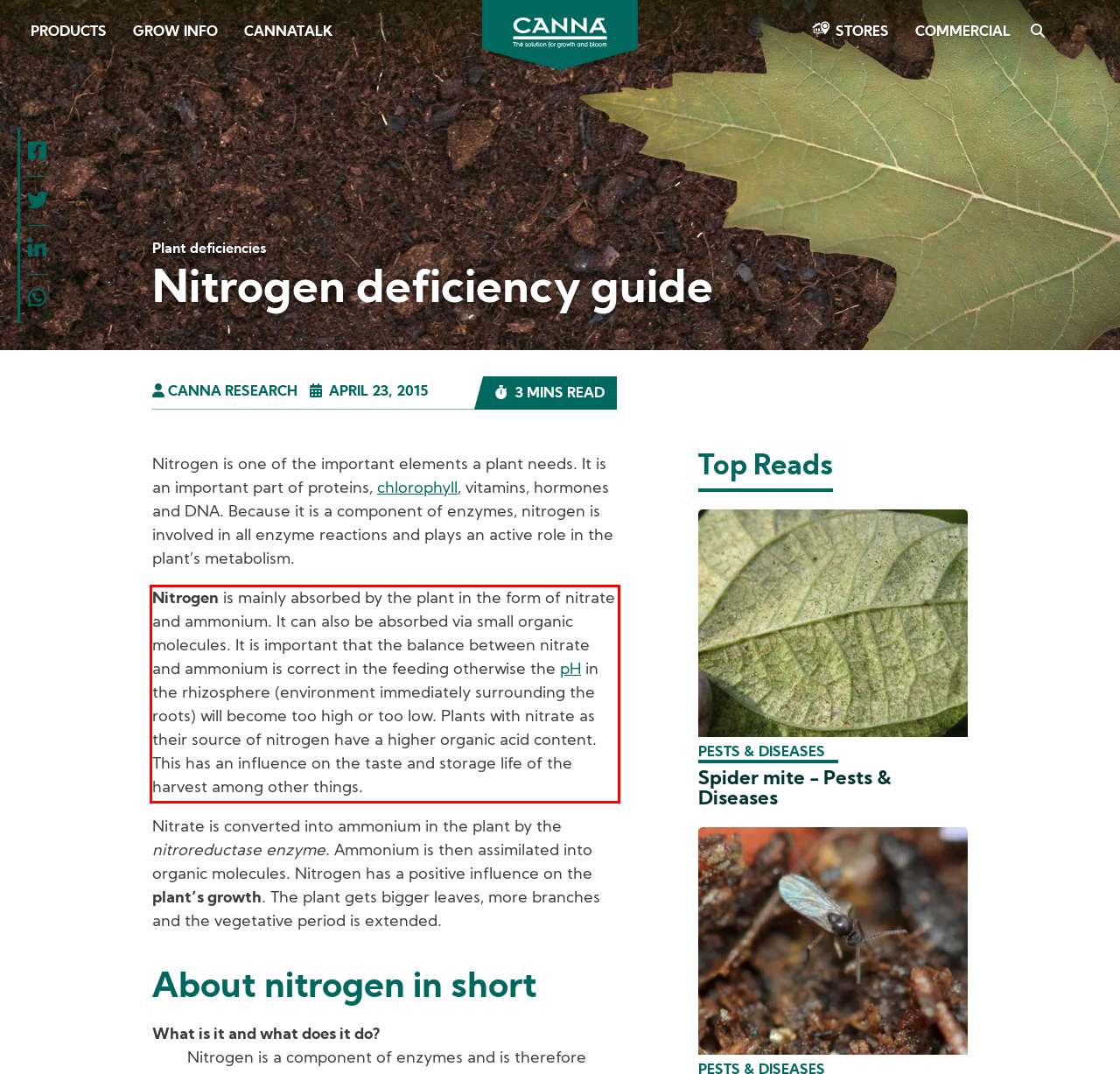Within the provided webpage screenshot, find the red rectangle bounding box and perform OCR to obtain the text content.

Nitrogen is mainly absorbed by the plant in the form of nitrate and ammonium. It can also be absorbed via small organic molecules. It is important that the balance between nitrate and ammonium is correct in the feeding otherwise the pH in the rhizosphere (environment immediately surrounding the roots) will become too high or too low. Plants with nitrate as their source of nitrogen have a higher organic acid content. This has an influence on the taste and storage life of the harvest among other things.